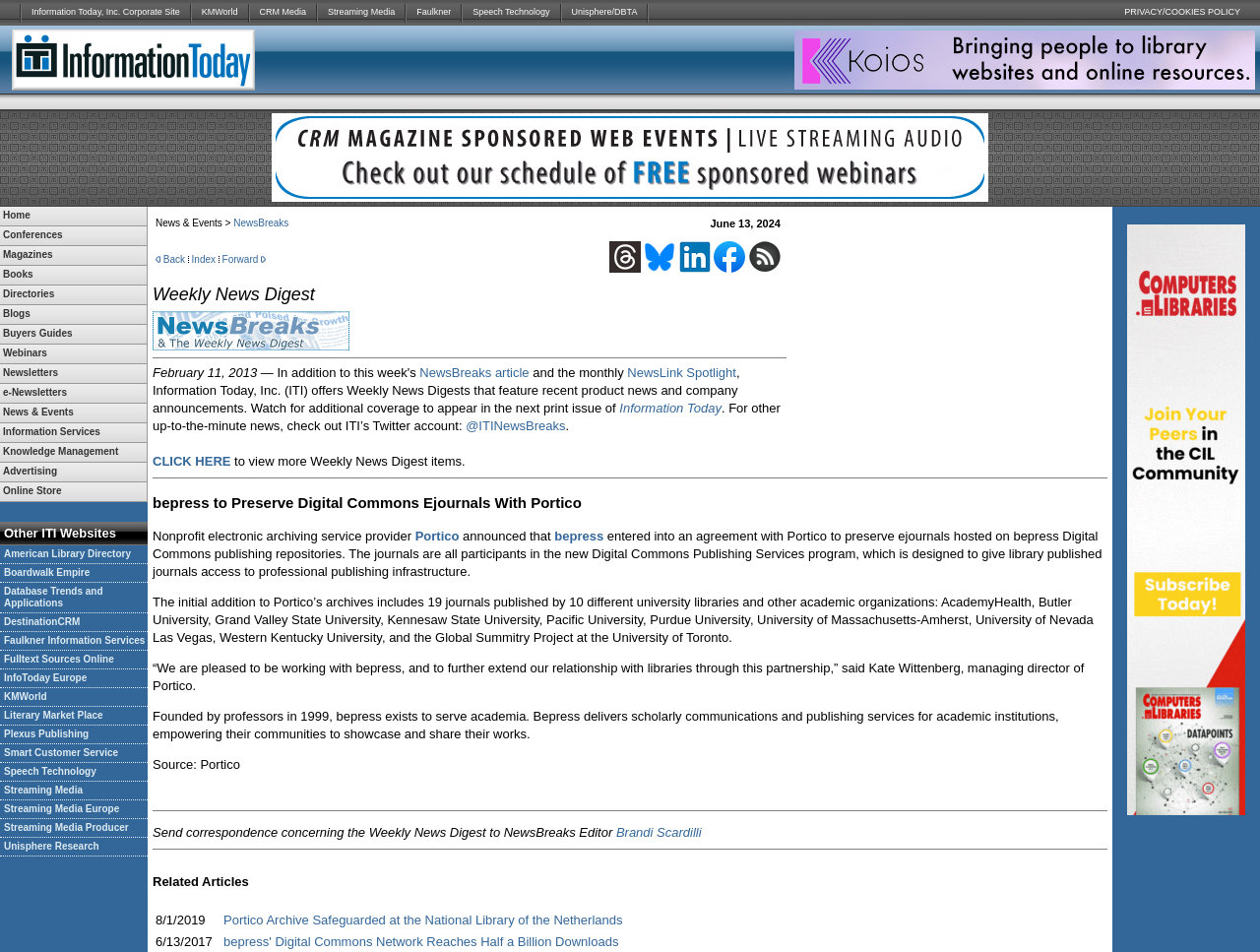Determine the bounding box coordinates of the clickable element necessary to fulfill the instruction: "Check Advertisement". Provide the coordinates as four float numbers within the 0 to 1 range, i.e., [left, top, right, bottom].

[0.63, 0.032, 0.996, 0.094]